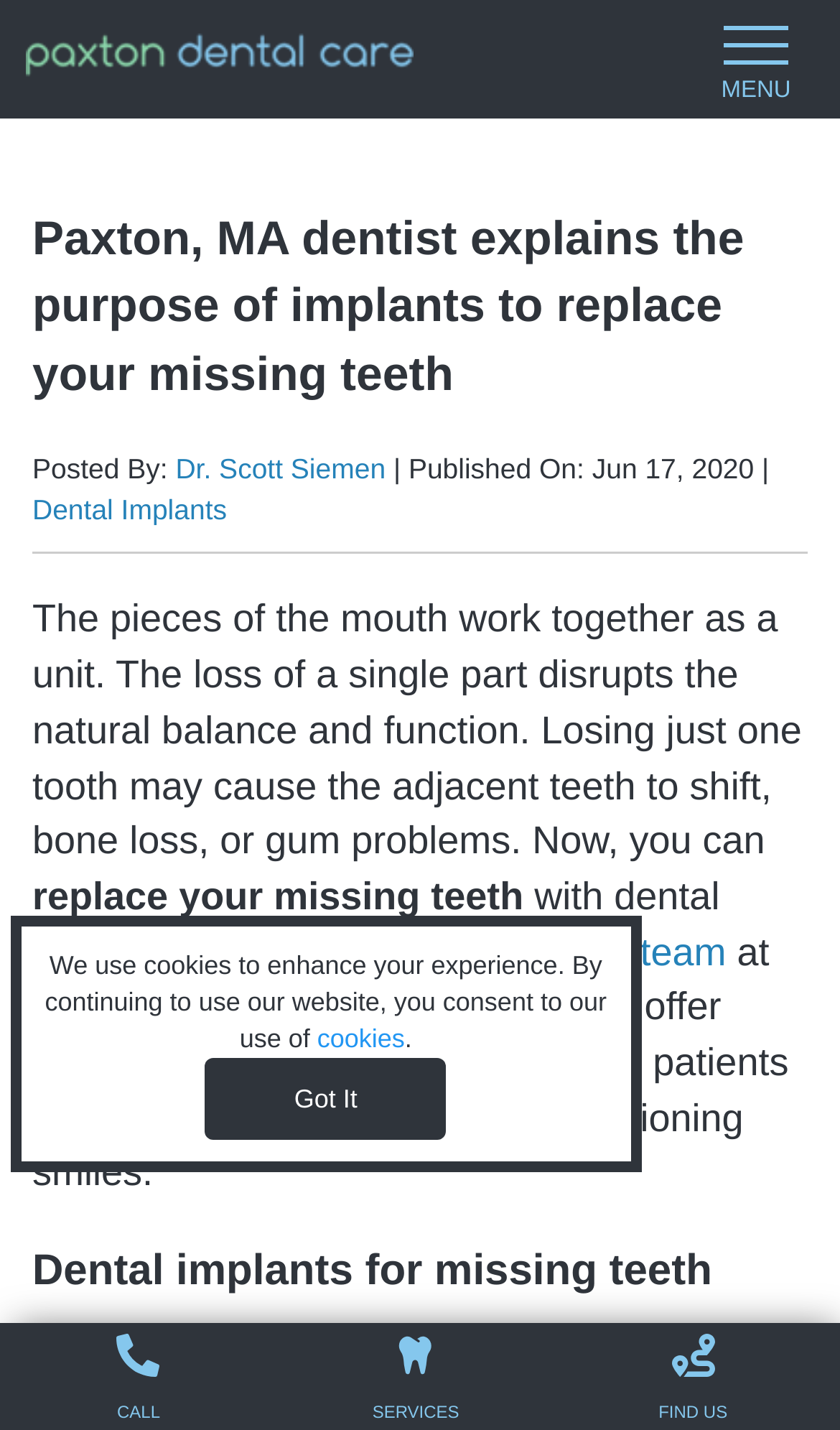Identify the bounding box coordinates for the UI element described as: "MENU". The coordinates should be provided as four floats between 0 and 1: [left, top, right, bottom].

[0.8, 0.0, 1.0, 0.083]